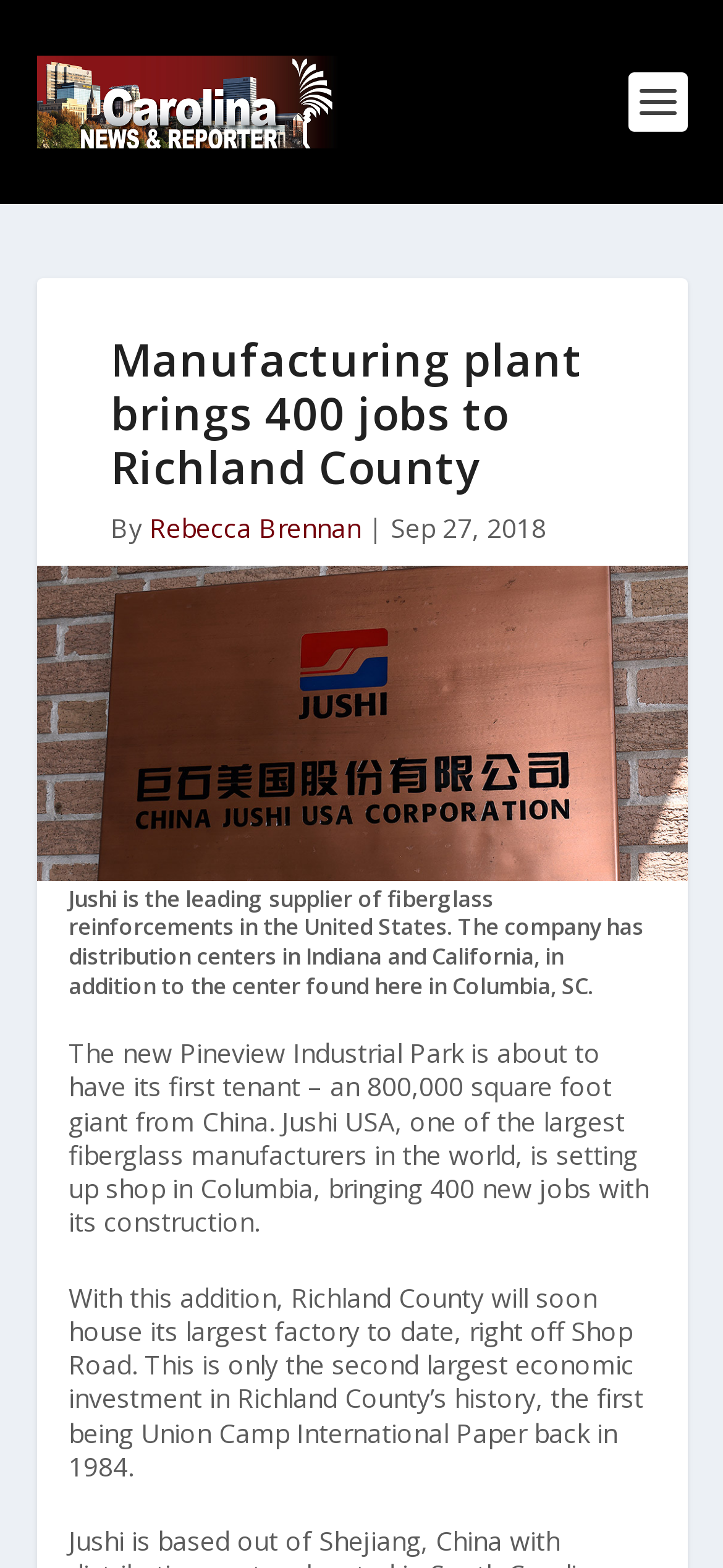Use a single word or phrase to respond to the question:
Where are Jushi's distribution centers located?

Indiana and California